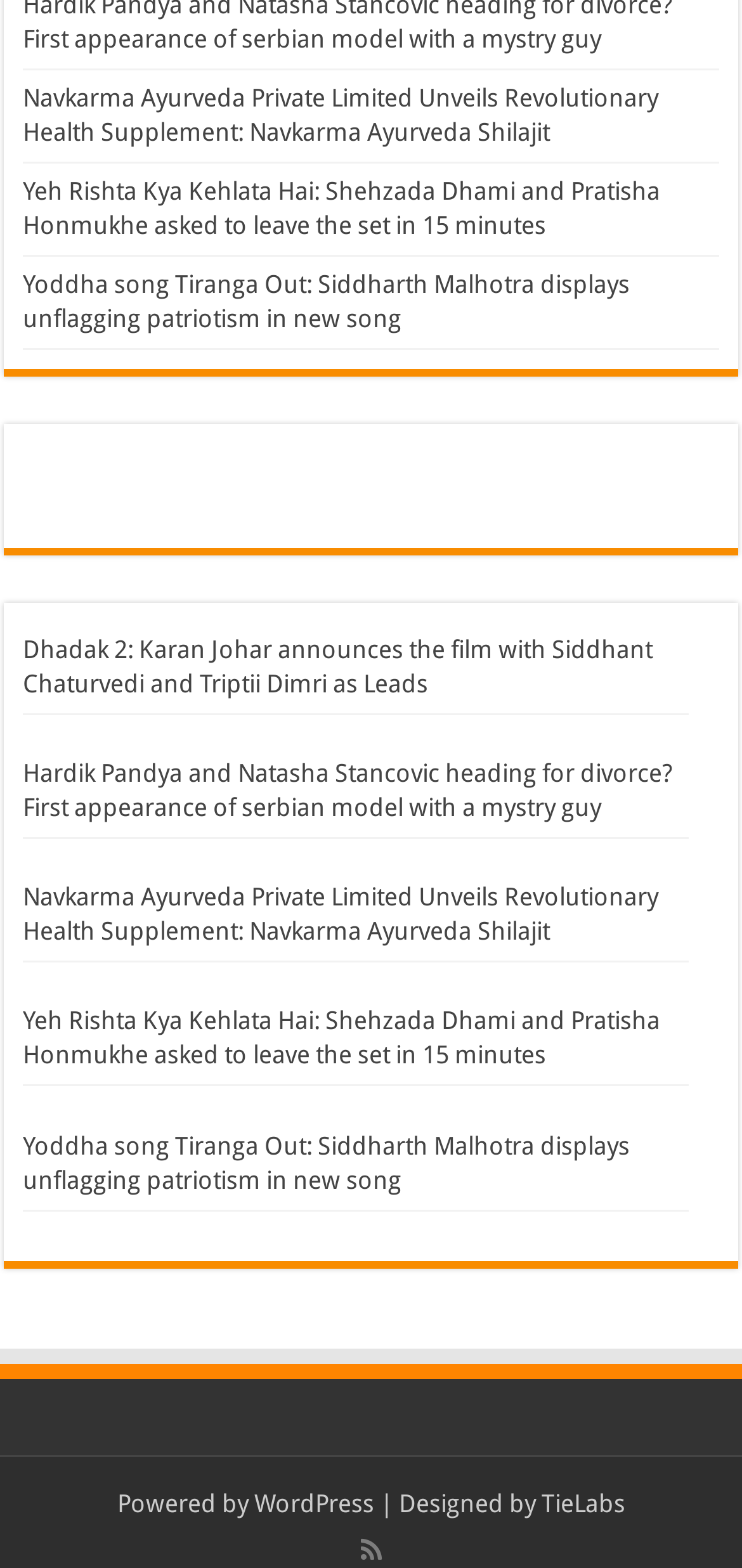Pinpoint the bounding box coordinates for the area that should be clicked to perform the following instruction: "Explore TieLabs".

[0.729, 0.95, 0.842, 0.968]